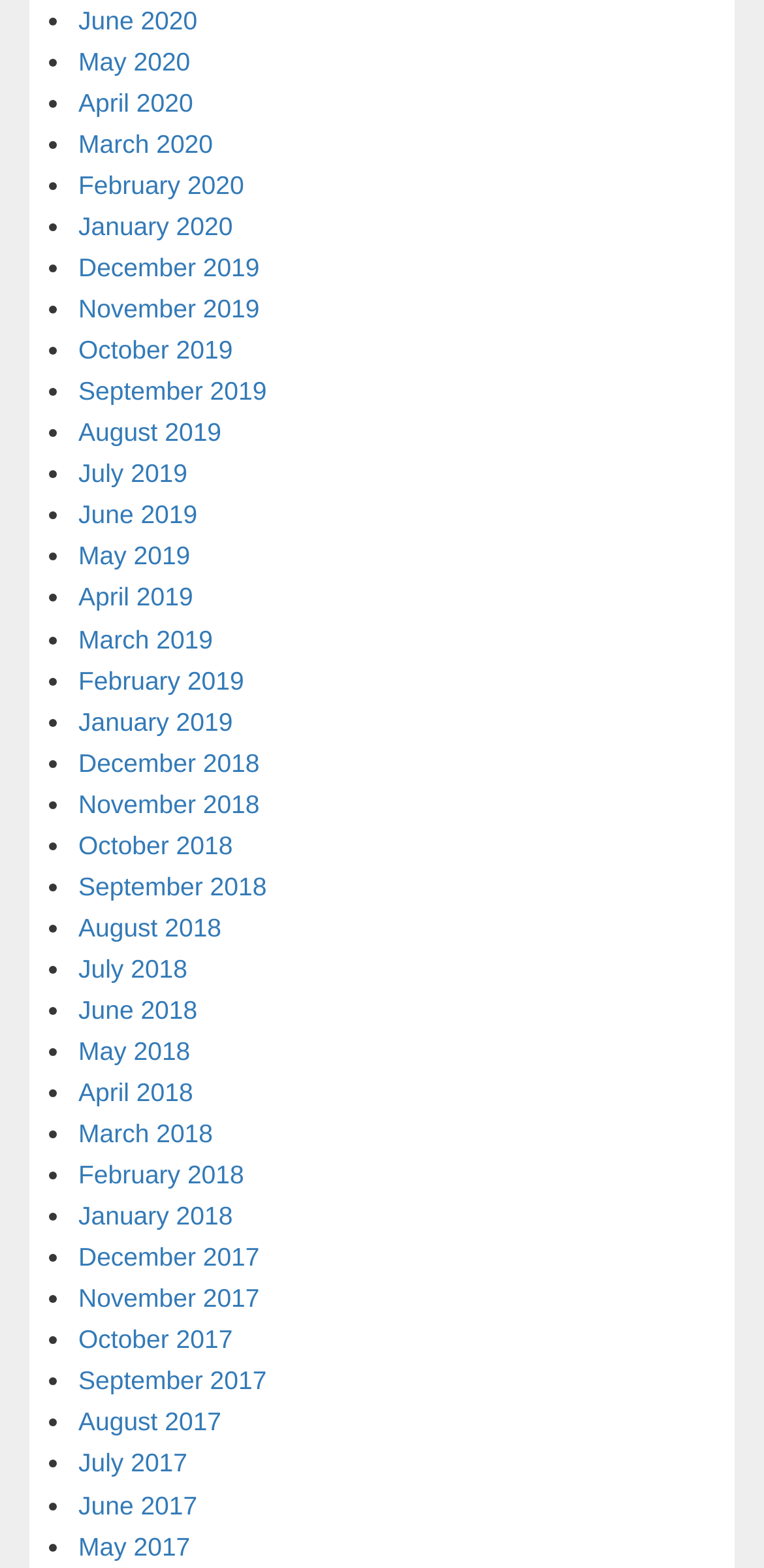Identify the bounding box coordinates of the specific part of the webpage to click to complete this instruction: "View May 2020".

[0.103, 0.03, 0.249, 0.049]